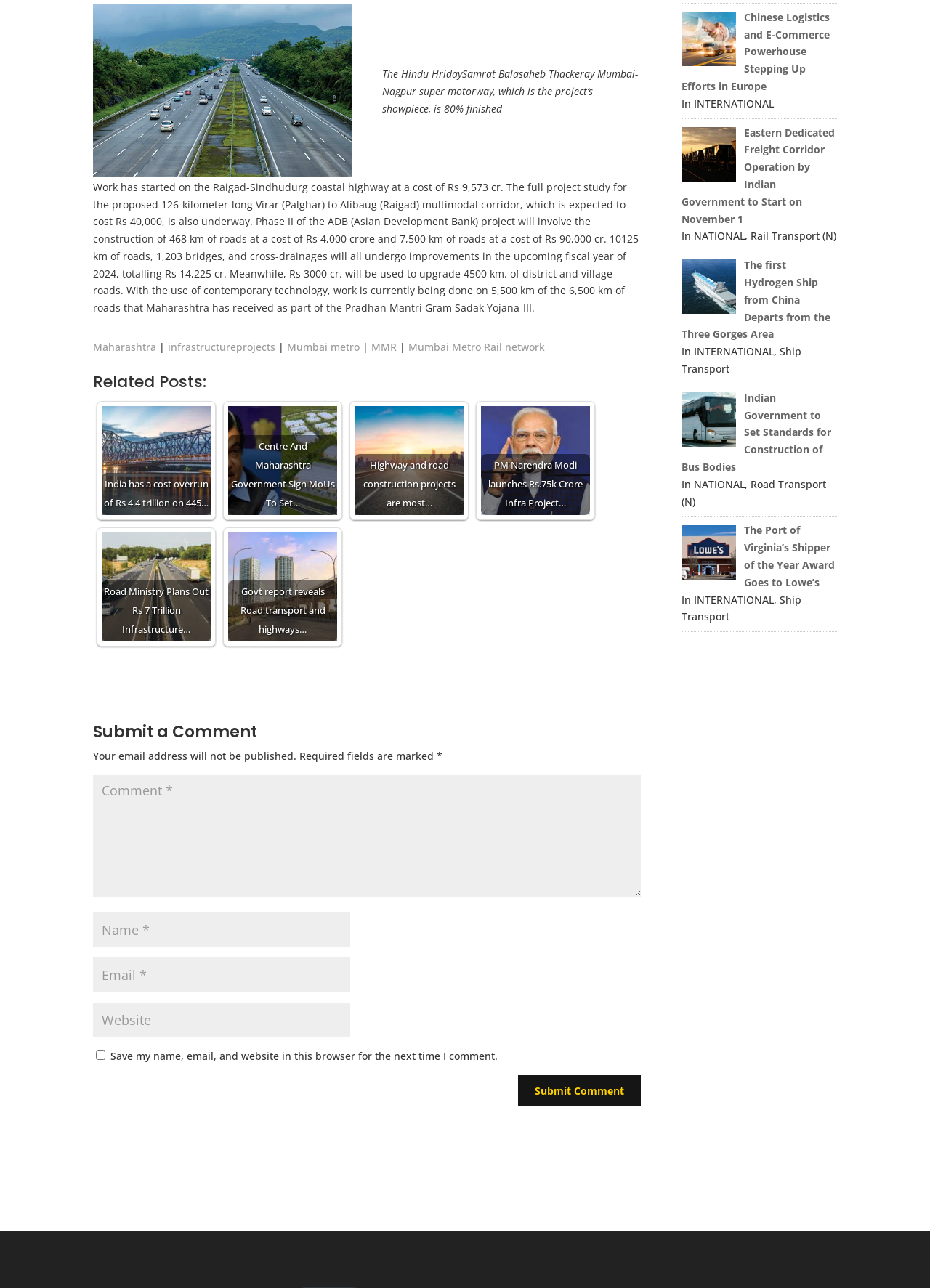Calculate the bounding box coordinates for the UI element based on the following description: "input value="Email *" aria-describedby="email-notes" name="email"". Ensure the coordinates are four float numbers between 0 and 1, i.e., [left, top, right, bottom].

[0.1, 0.743, 0.377, 0.77]